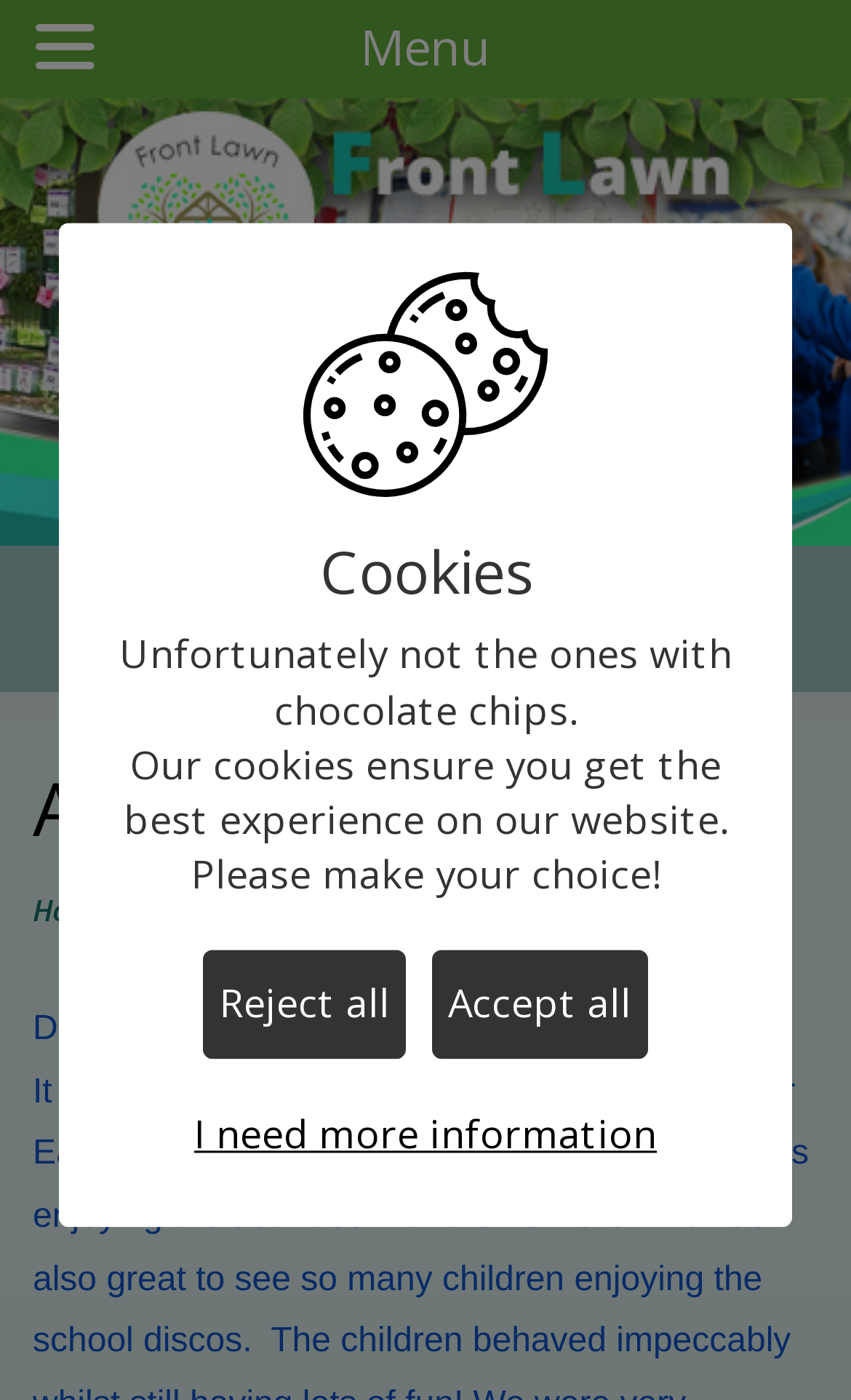Generate an in-depth caption that captures all aspects of the webpage.

The webpage is for Front Lawn Primary Academy, with a heading "April 2022" at the top. Below the heading, there are several links, including "Home Page", "Trust Link", "Home", "News and Events", "Latest News", and "April 2022". 

To the left of the page, there is a long list of links, categorized into sections such as "Our Academy", "News and Events", "Curriculum", "Subjects", "Policies", and "Parent Information". These links include "Aims & Vision", "Safeguarding", "Talk4Writing Training School", "Nursery Provision", "Equality", and many more.

In the main content area, there is a message addressed to "Dear Parents/Carers" with a brief introduction. Above this message, there are several links, including "Our Academy", "Aims & Vision", "Safeguarding", and "Talk4Writing Training School".

At the bottom of the page, there is a section about cookies, with a heading "Cookies" and a brief explanation. There are also two buttons, "Reject all cookies" and another option to accept cookies, although the latter is not explicitly mentioned.

Overall, the webpage appears to be a portal for parents and students of Front Lawn Primary Academy, providing access to various resources, news, and information about the academy.